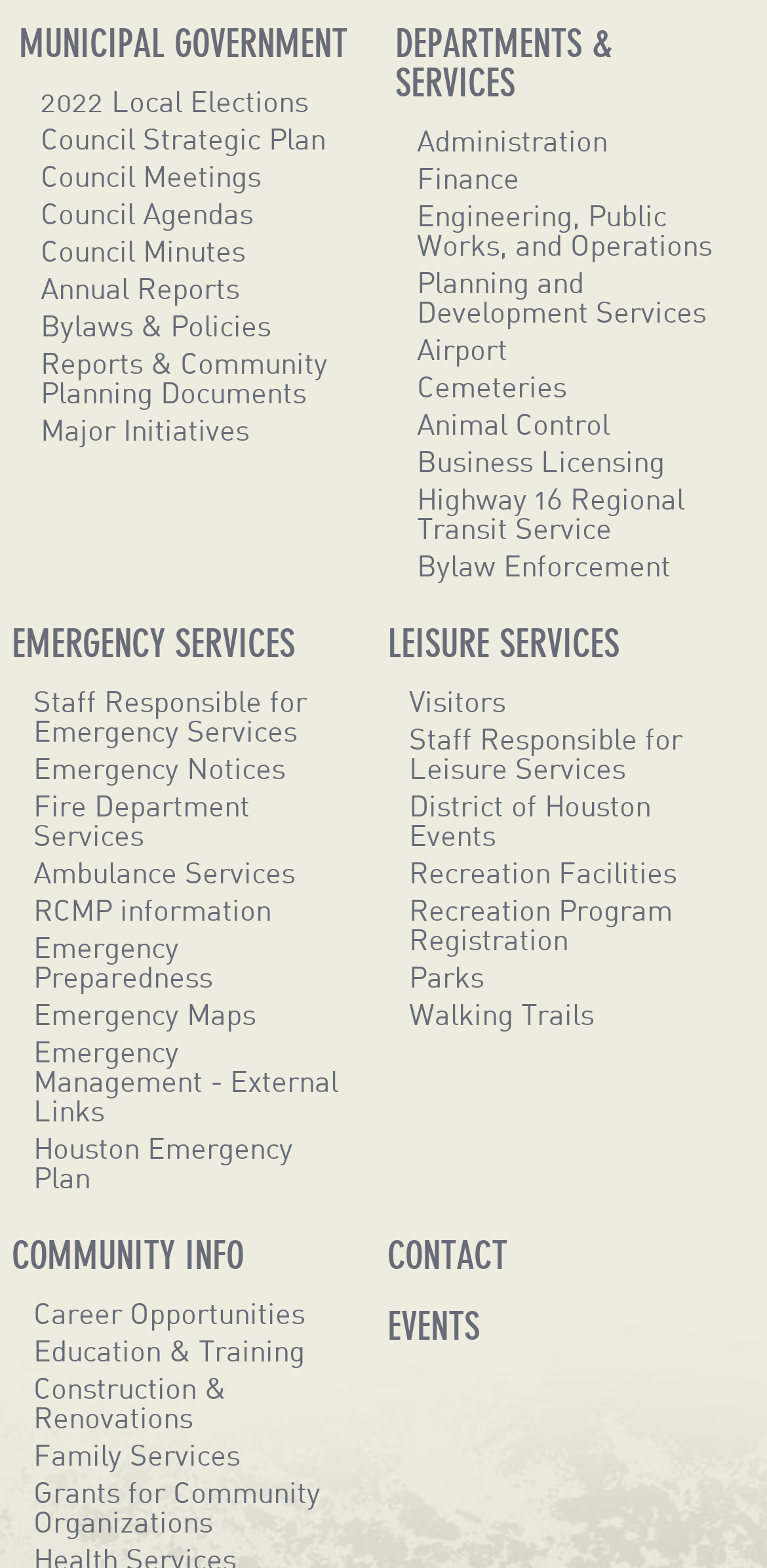What is the last link on the webpage?
Using the image, provide a concise answer in one word or a short phrase.

EVENTS